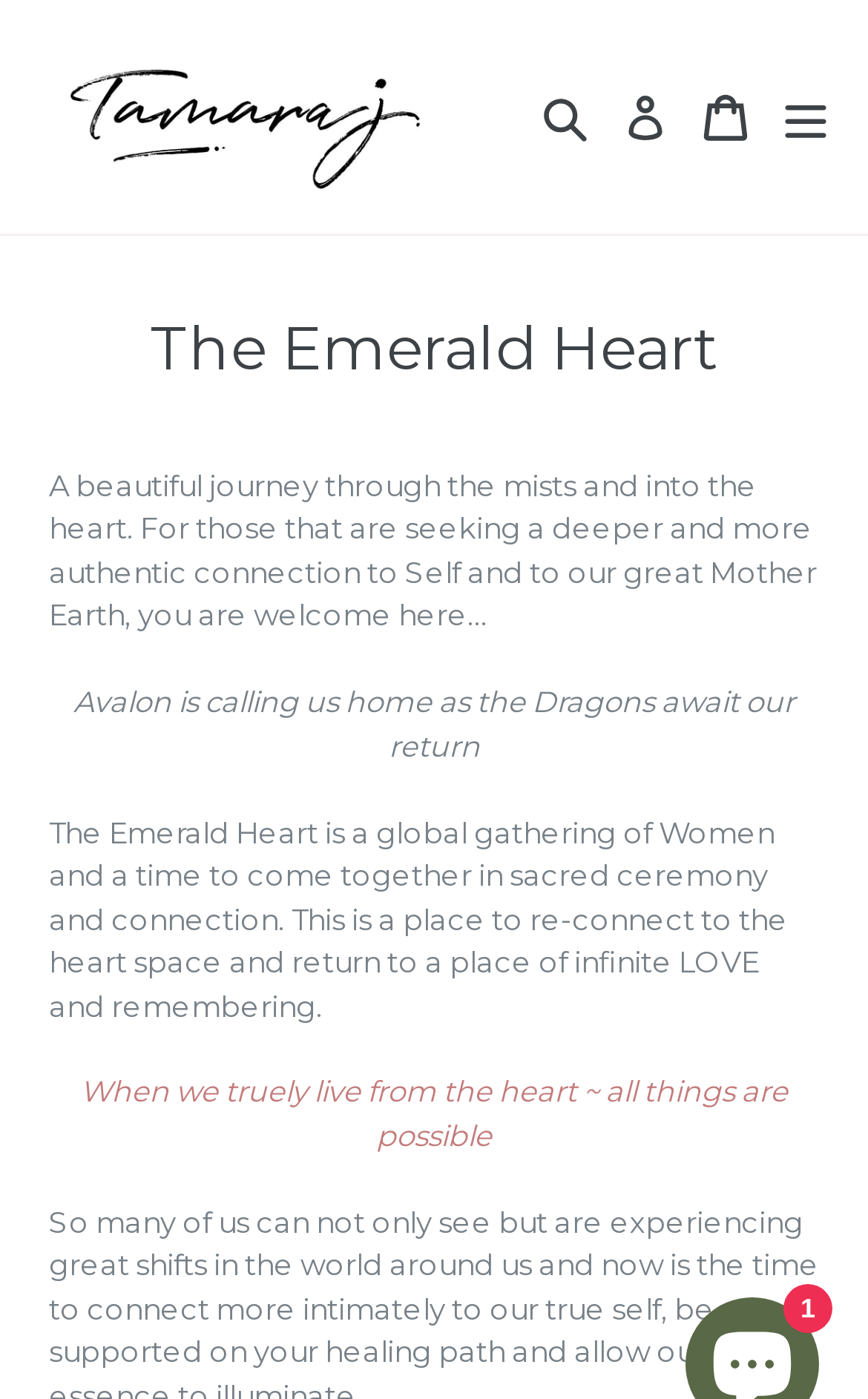Respond to the following question with a brief word or phrase:
What is the tone of the webpage?

inspirational